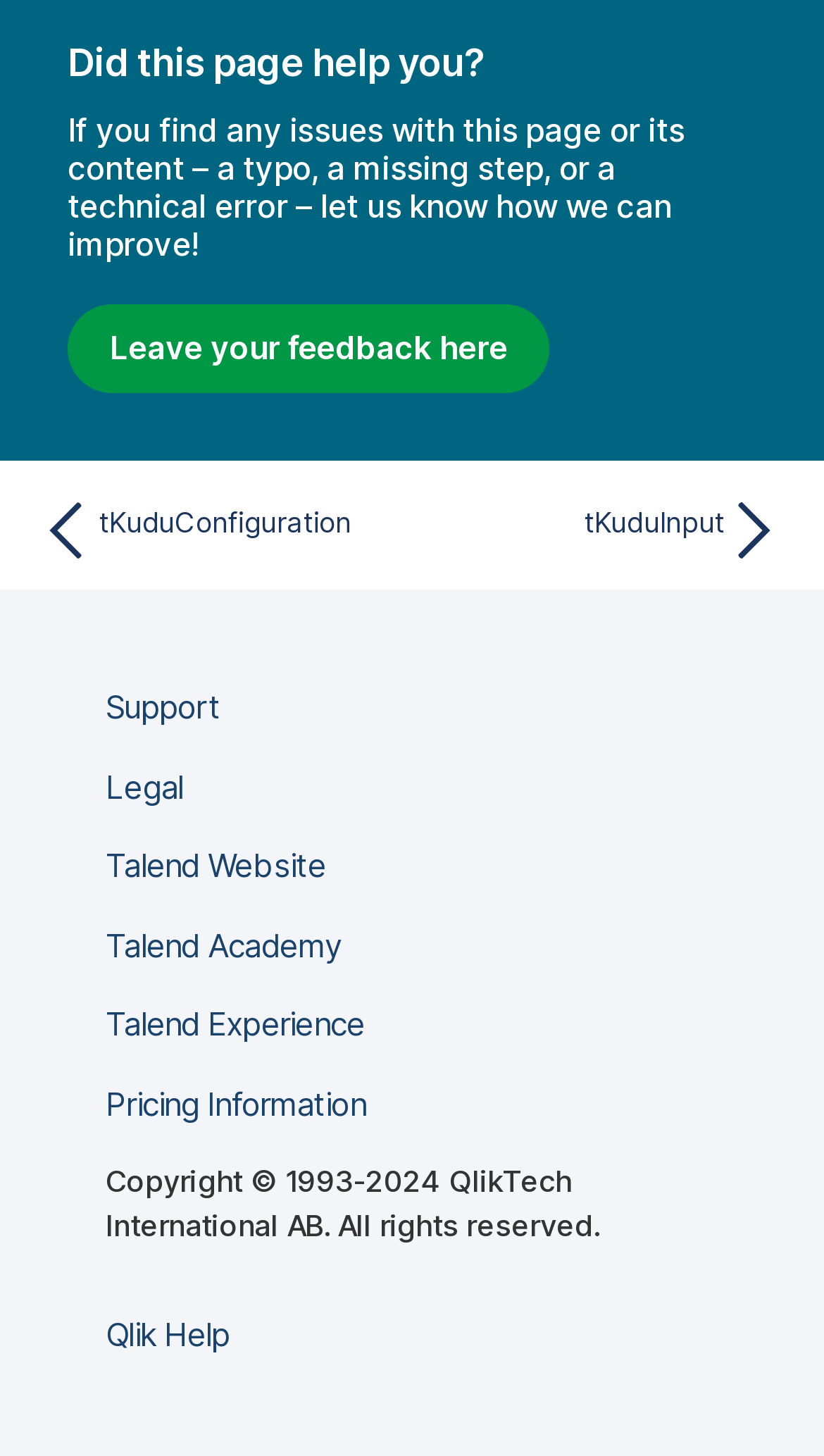Please provide the bounding box coordinates for the element that needs to be clicked to perform the following instruction: "Visit Talend Website". The coordinates should be given as four float numbers between 0 and 1, i.e., [left, top, right, bottom].

[0.128, 0.581, 0.396, 0.608]